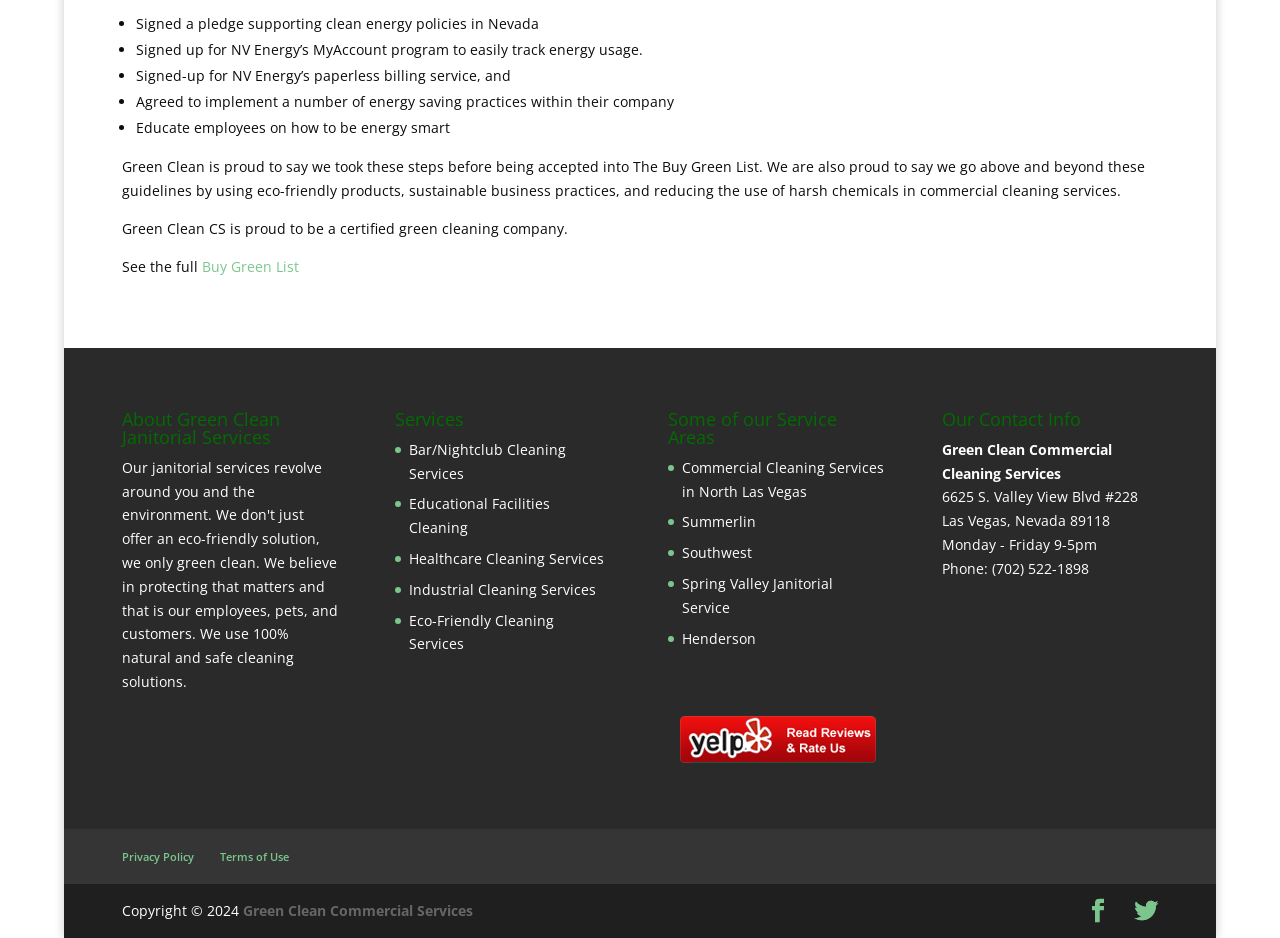Given the webpage screenshot, identify the bounding box of the UI element that matches this description: "Terms of Use".

[0.172, 0.905, 0.225, 0.921]